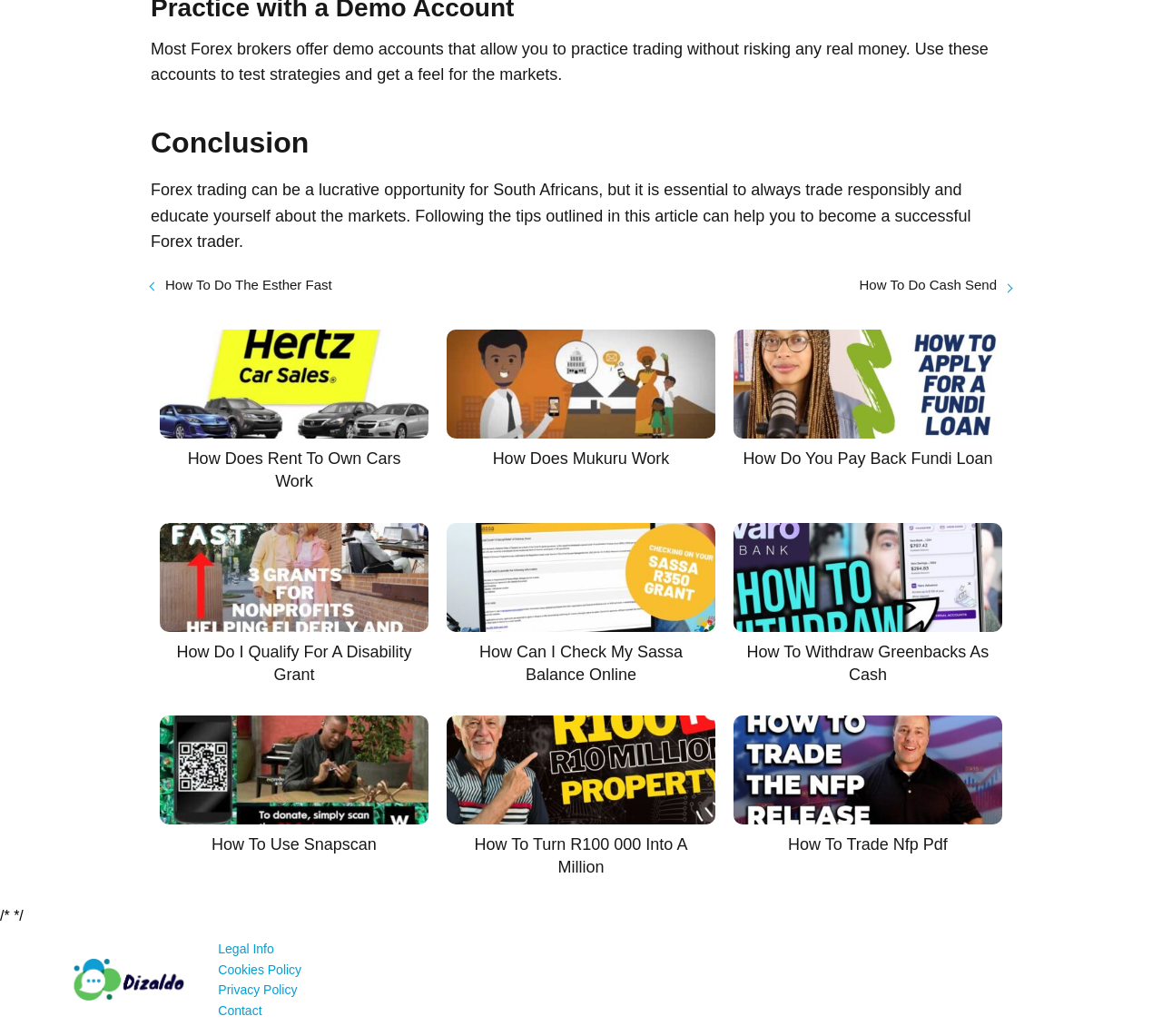Find the bounding box of the web element that fits this description: "Contact".

[0.188, 0.968, 0.225, 0.982]